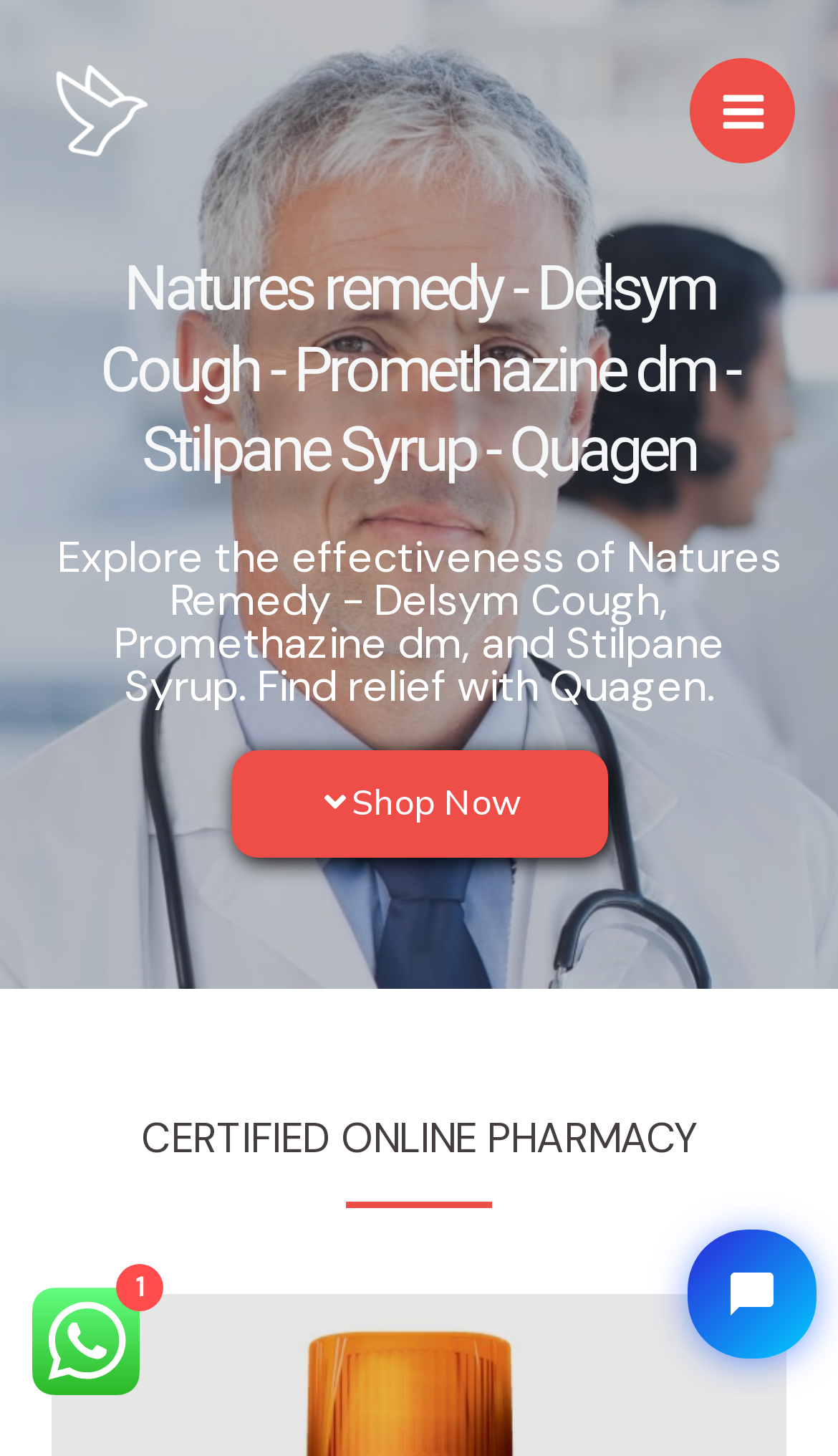Provide a brief response in the form of a single word or phrase:
What is the position of the main menu button?

Top right